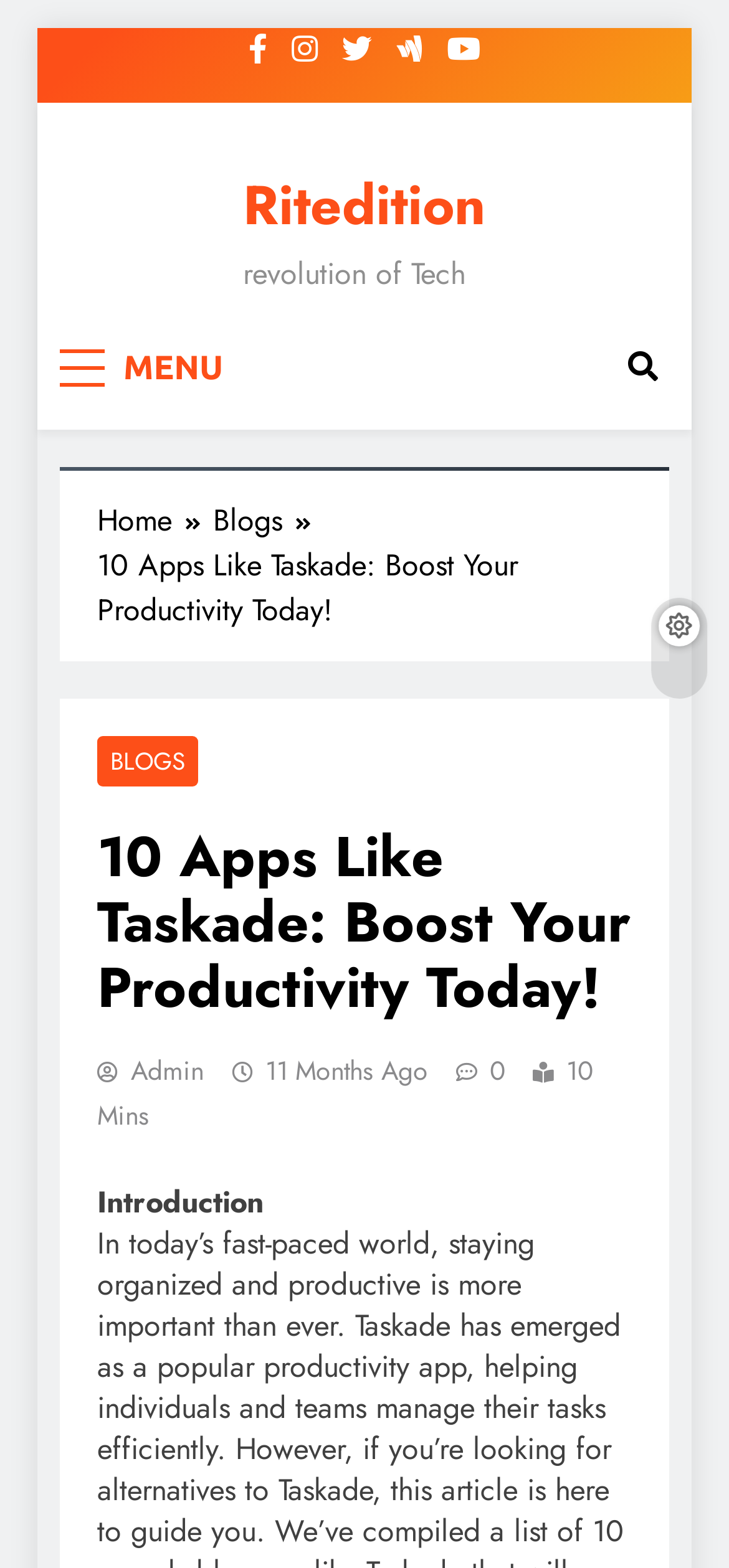What is the time duration mentioned in the article?
Using the image, give a concise answer in the form of a single word or short phrase.

10 Mins